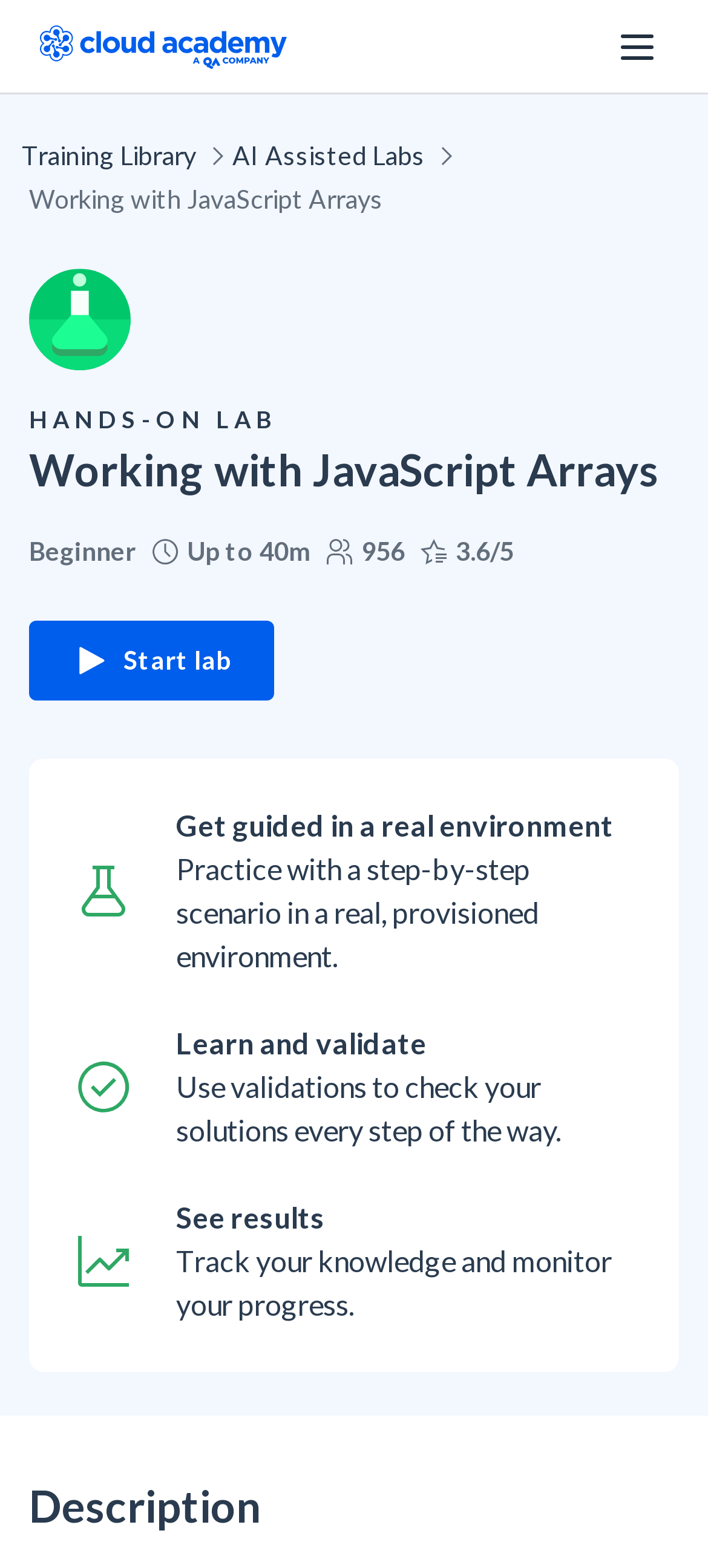Find the bounding box of the UI element described as follows: "AI Assisted Labs".

[0.328, 0.088, 0.6, 0.111]